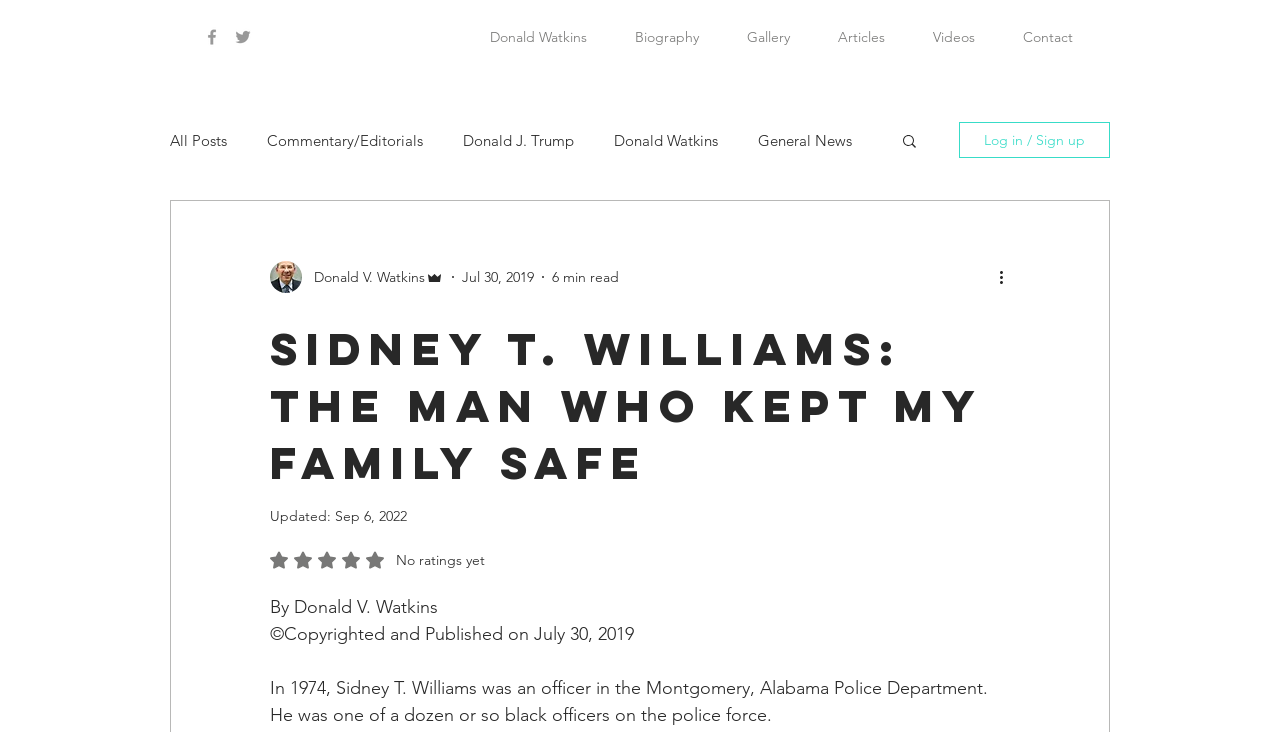What is the name of the person who kept the author's family safe?
Look at the image and respond with a one-word or short-phrase answer.

Sidney T. Williams